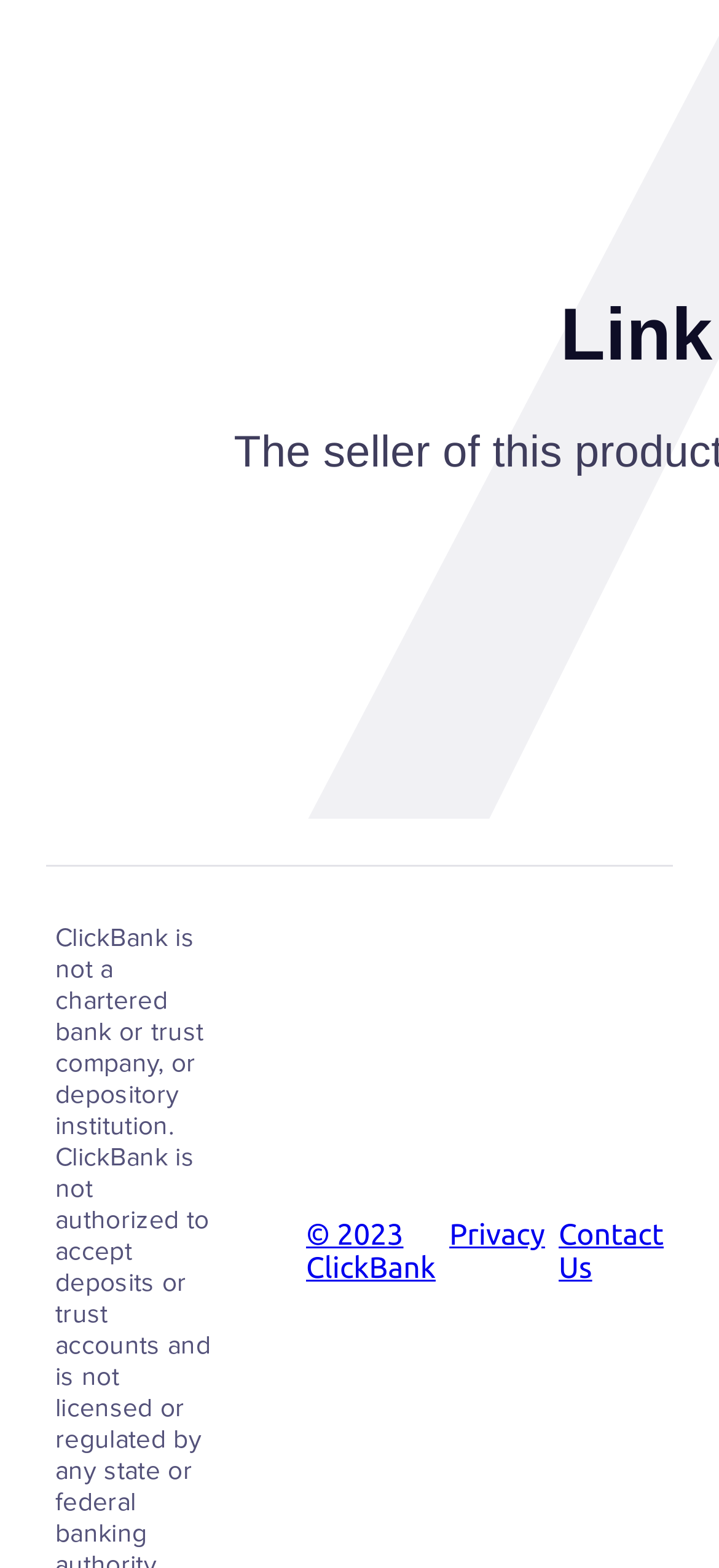Given the webpage screenshot and the description, determine the bounding box coordinates (top-left x, top-left y, bottom-right x, bottom-right y) that define the location of the UI element matching this description: © 2023 ClickBank

[0.426, 0.777, 0.606, 0.819]